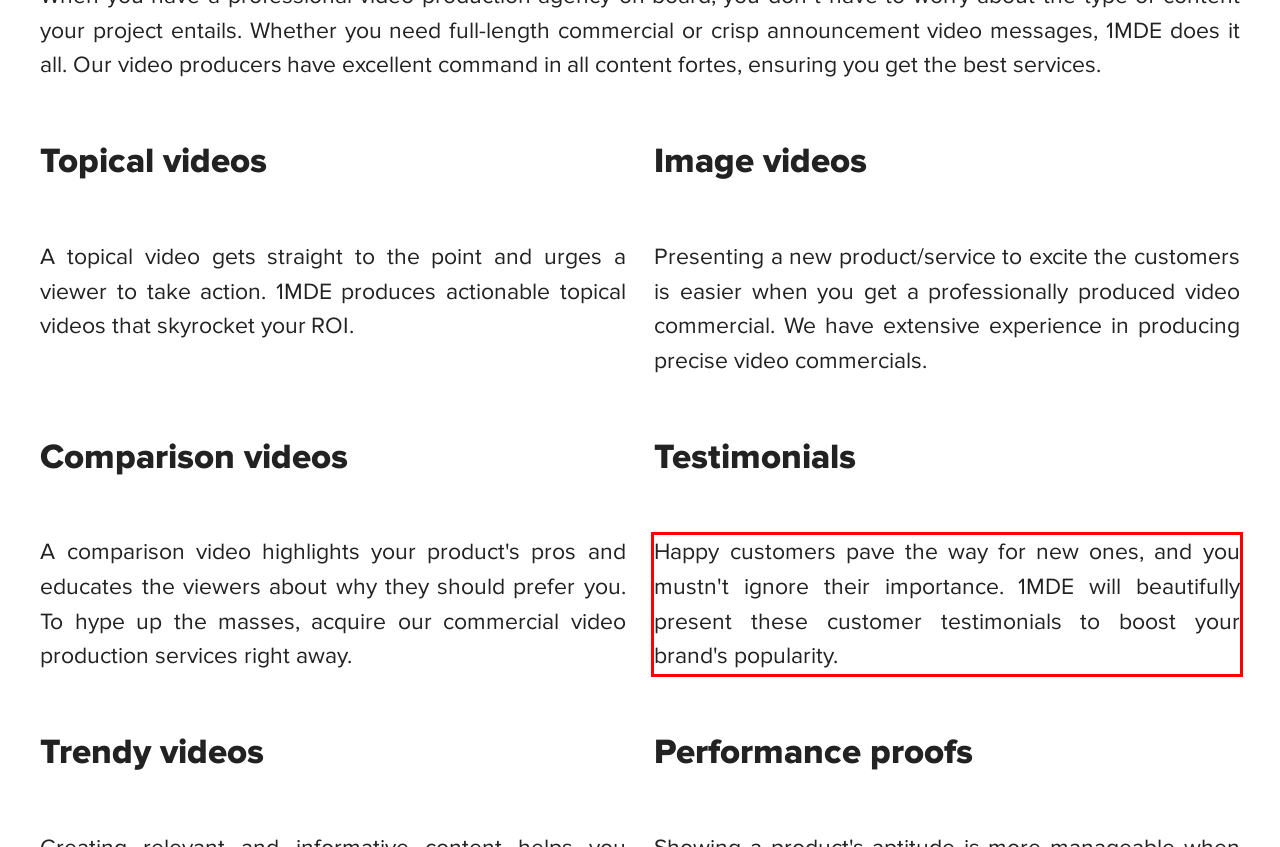Your task is to recognize and extract the text content from the UI element enclosed in the red bounding box on the webpage screenshot.

Happy customers pave the way for new ones, and you mustn't ignore their importance. 1MDE will beautifully present these customer testimonials to boost your brand's popularity.